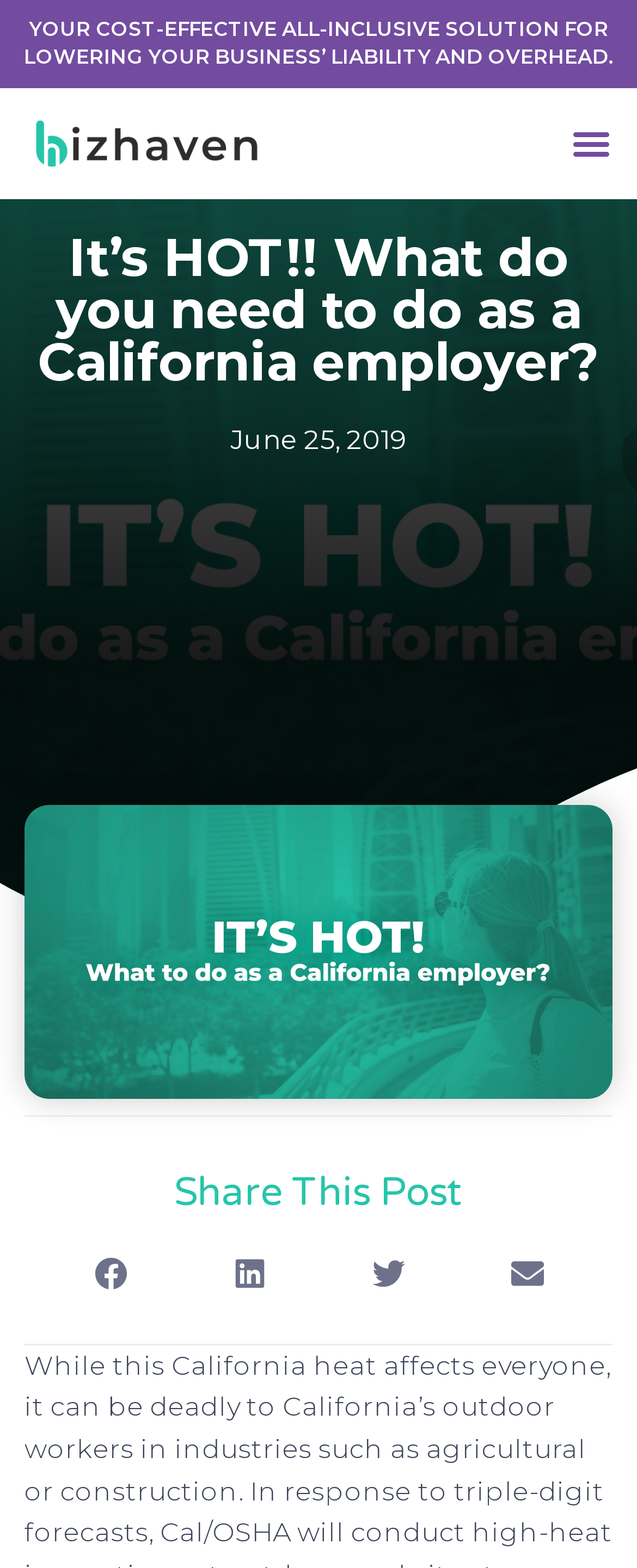Elaborate on the webpage's design and content in a detailed caption.

The webpage appears to be an article or blog post discussing the importance of protecting outdoor workers in California from the heat. The title of the page is "It’s HOT!! What do you need to do as a California employer?" and is displayed prominently at the top of the page.

Below the title, there is a heading that reads "YOUR COST-EFFECTIVE ALL-INCLUSIVE SOLUTION FOR LOWERING YOUR BUSINESS’ LIABILITY AND OVERHEAD." This heading is followed by a link and a button labeled "Menu Toggle" at the top right corner of the page.

The main content of the page is divided into sections, with a heading "June 25, 2019" indicating the date of the post. Below this heading, there is a section with a heading "Share This Post" and four buttons to share the post on Facebook, LinkedIn, Twitter, and via email. Each button has a corresponding image next to it.

The overall layout of the page is clean, with clear headings and concise text. The use of buttons and images makes it easy to navigate and share the content.